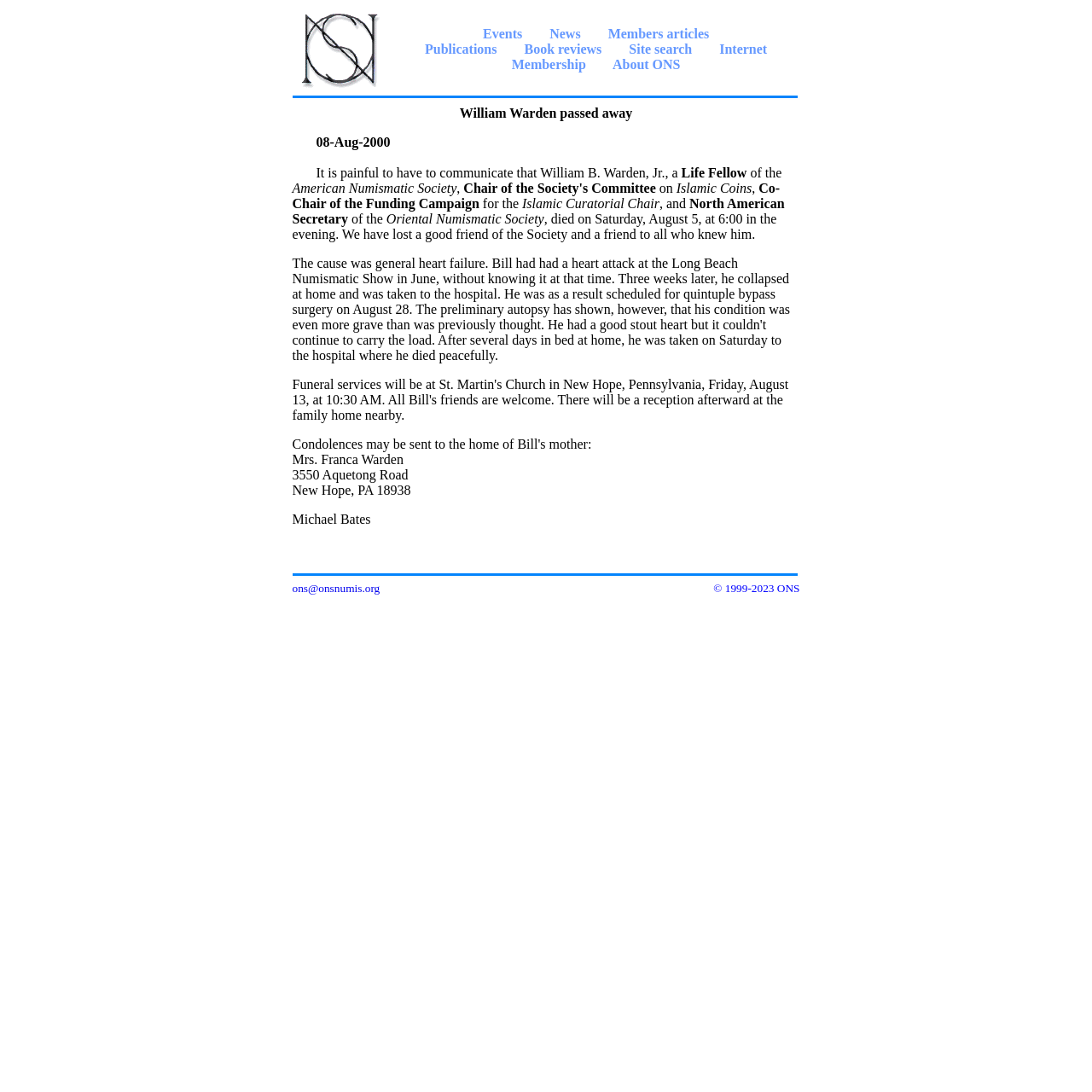What is the year range of the copyright notice?
Please ensure your answer is as detailed and informative as possible.

The year range of the copyright notice can be found at the bottom of the webpage, where it is written as '© 1999-2023 ONS'.